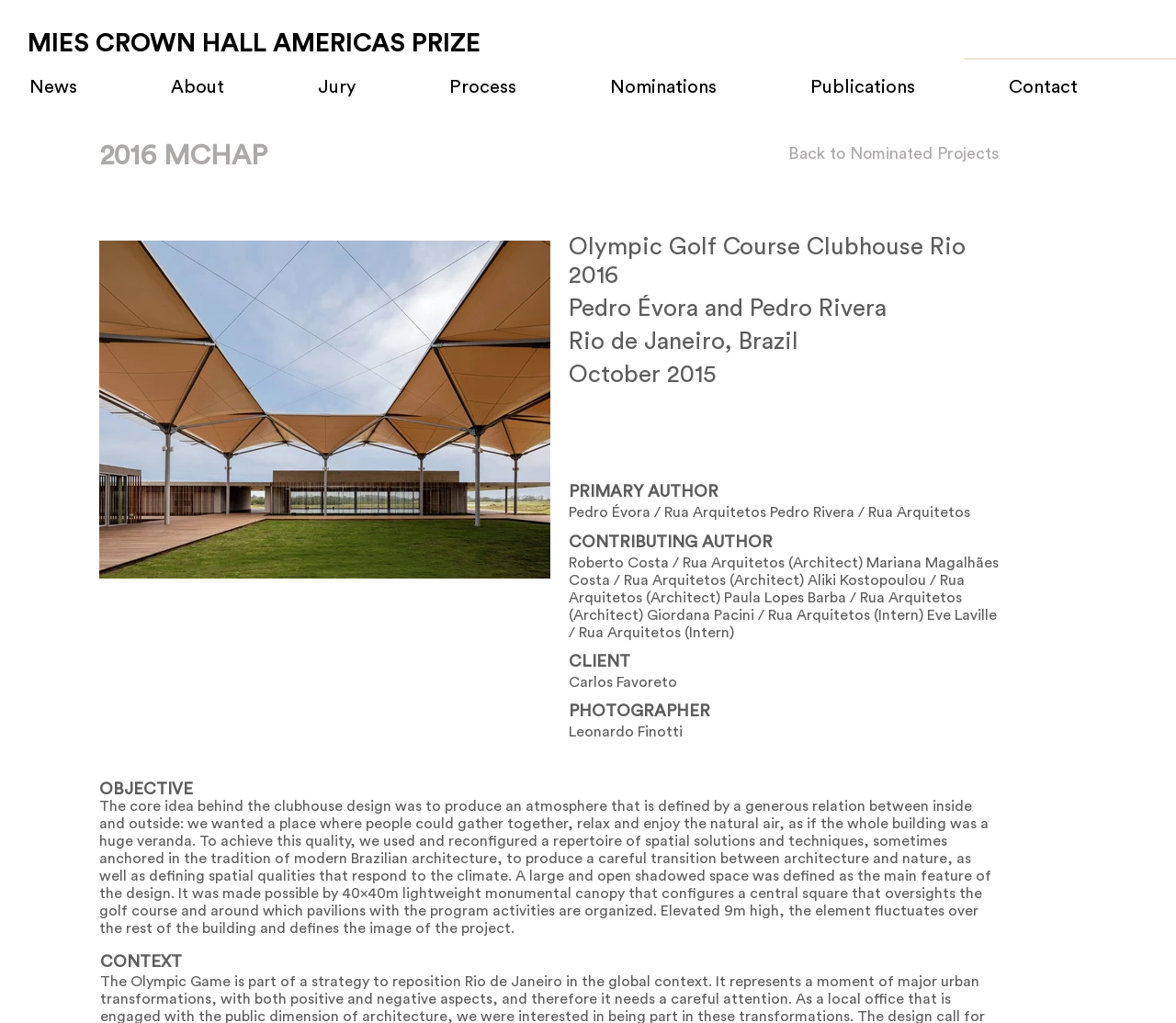Please provide a brief answer to the question using only one word or phrase: 
What is the location of the golf course clubhouse?

Rio de Janeiro, Brazil